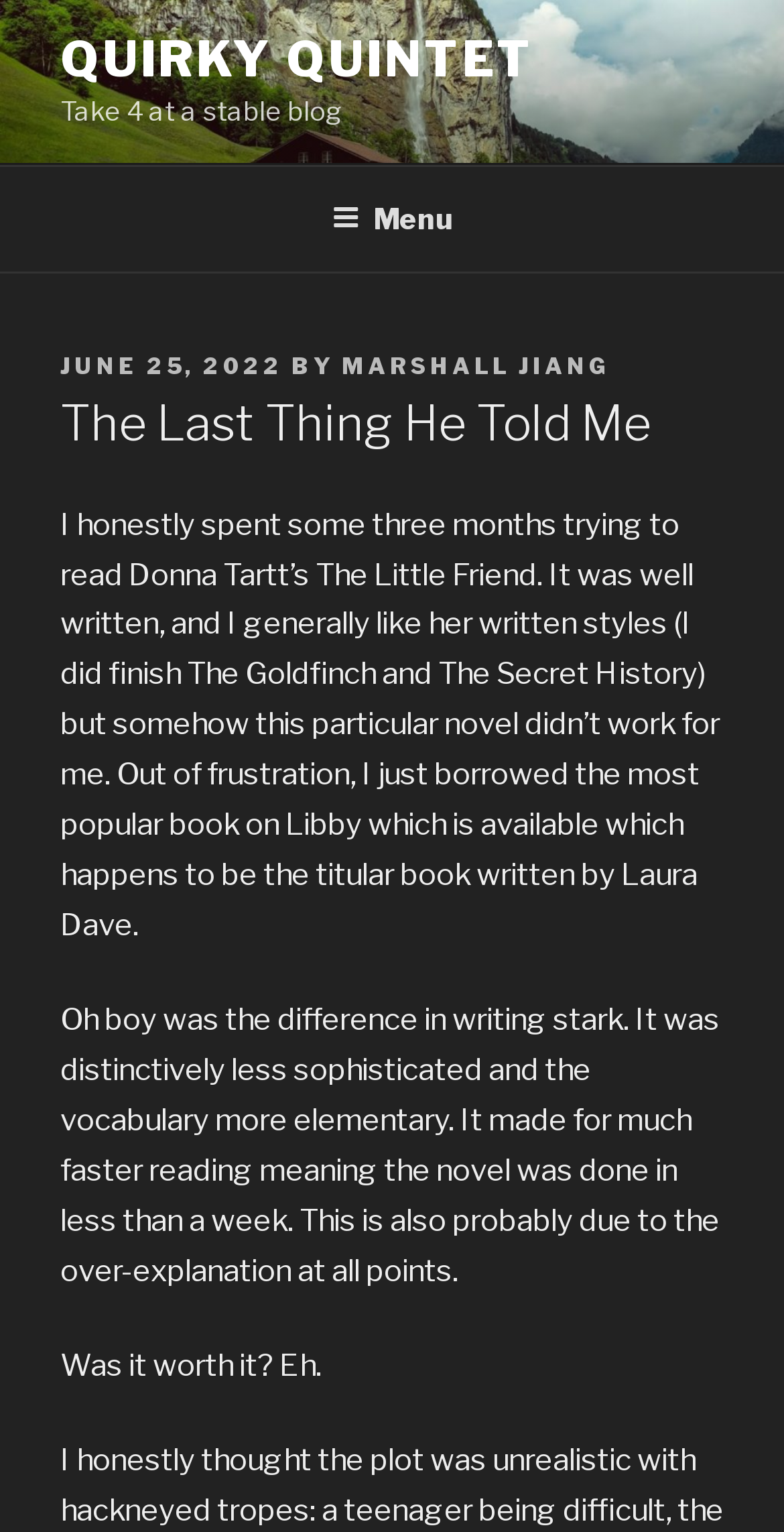Please identify the primary heading on the webpage and return its text.

The Last Thing He Told Me